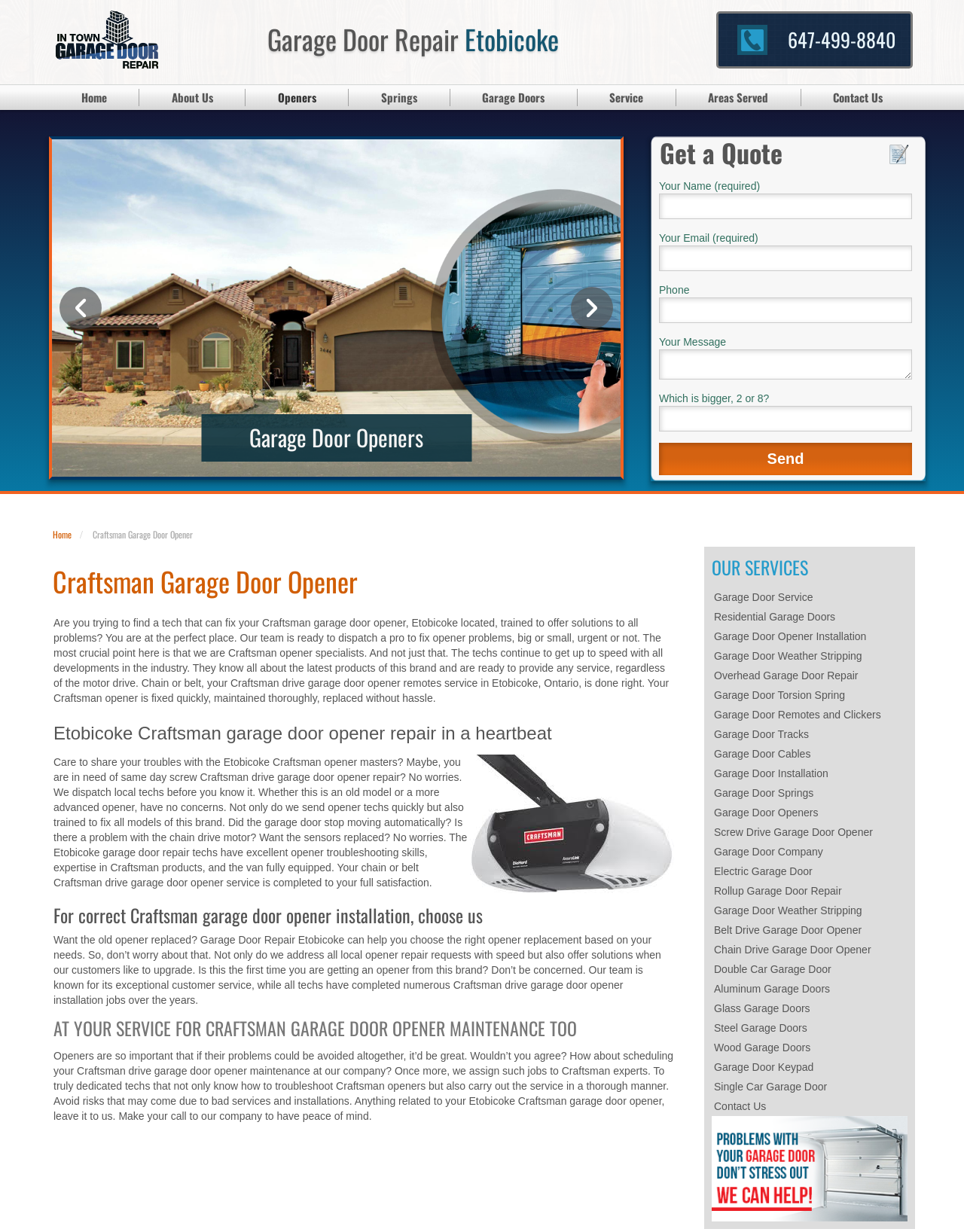Carefully examine the image and provide an in-depth answer to the question: What is the company's phone number?

I found the phone number by looking at the link with the text '647-499-8840' which is located at the top of the webpage.